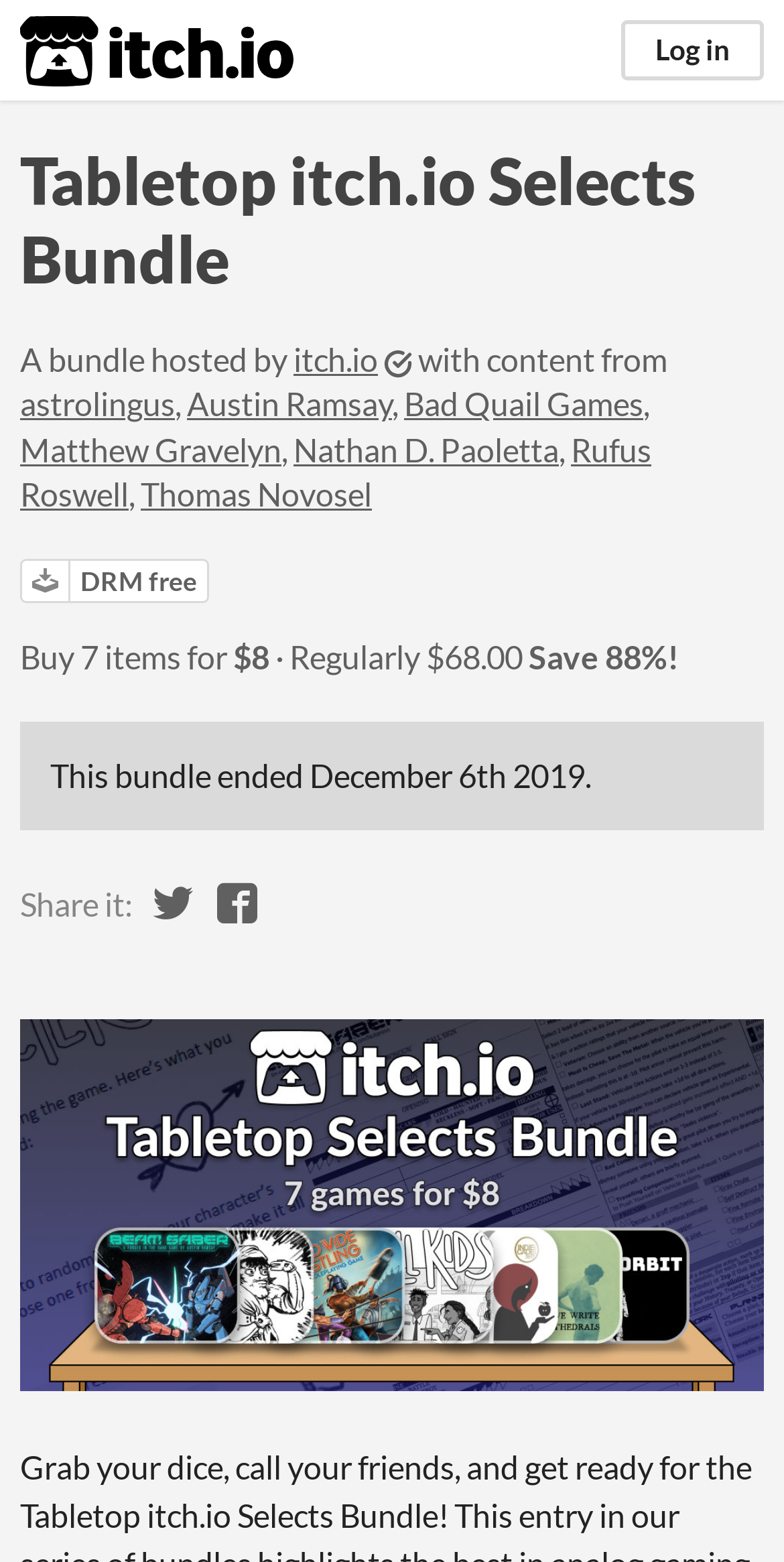Can you look at the image and give a comprehensive answer to the question:
How many items are in the bundle?

I found the answer by looking at the text 'Buy 7 items for $8' which indicates the number of items in the bundle.